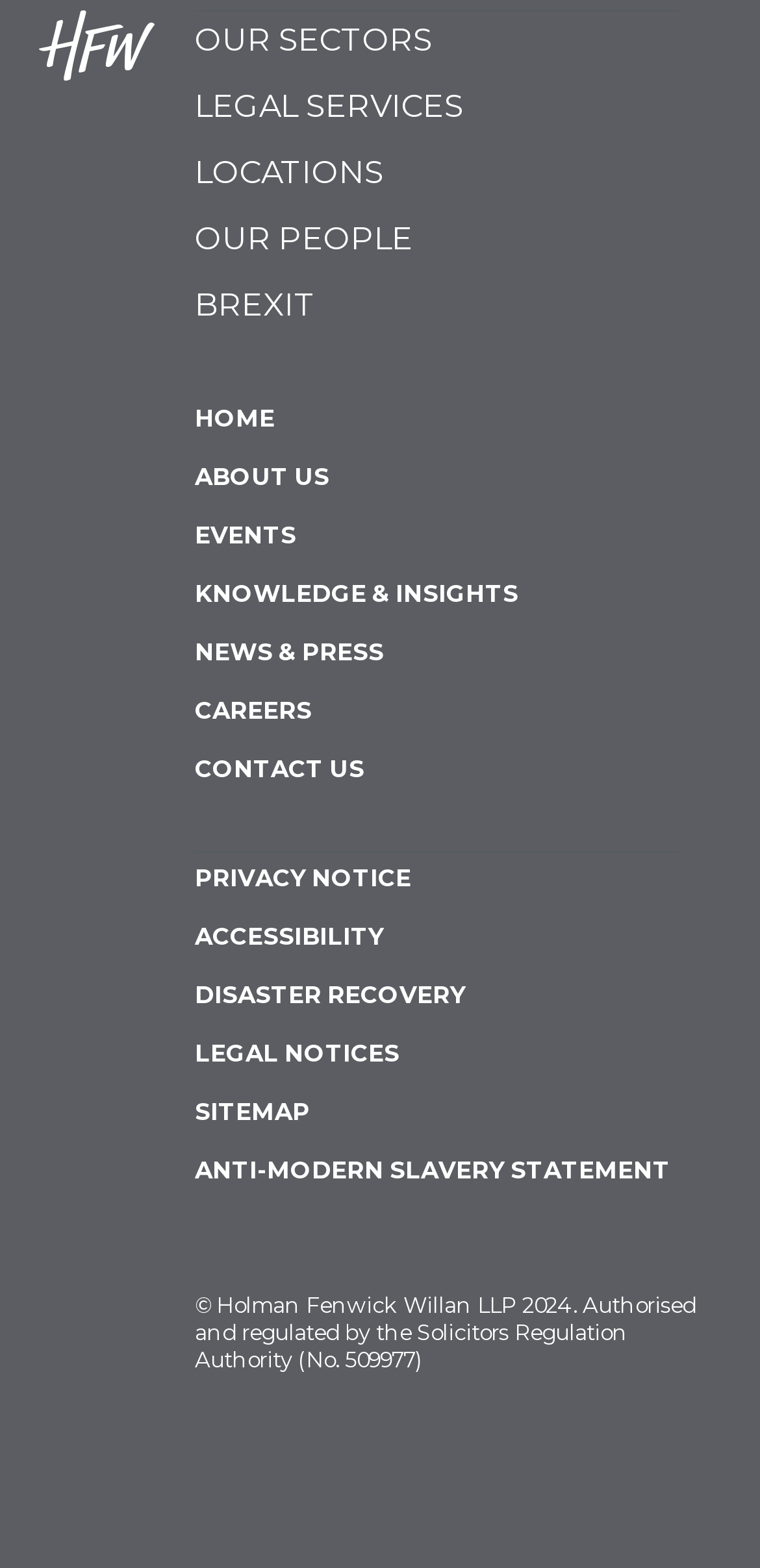How many words are in the copyright information?
Answer the question in a detailed and comprehensive manner.

I counted the number of words in the copyright information, which is '© Holman Fenwick Willan LLP 2024. Authorised and regulated by the Solicitors Regulation Authority (No. 509977)'. There are 15 words in total.